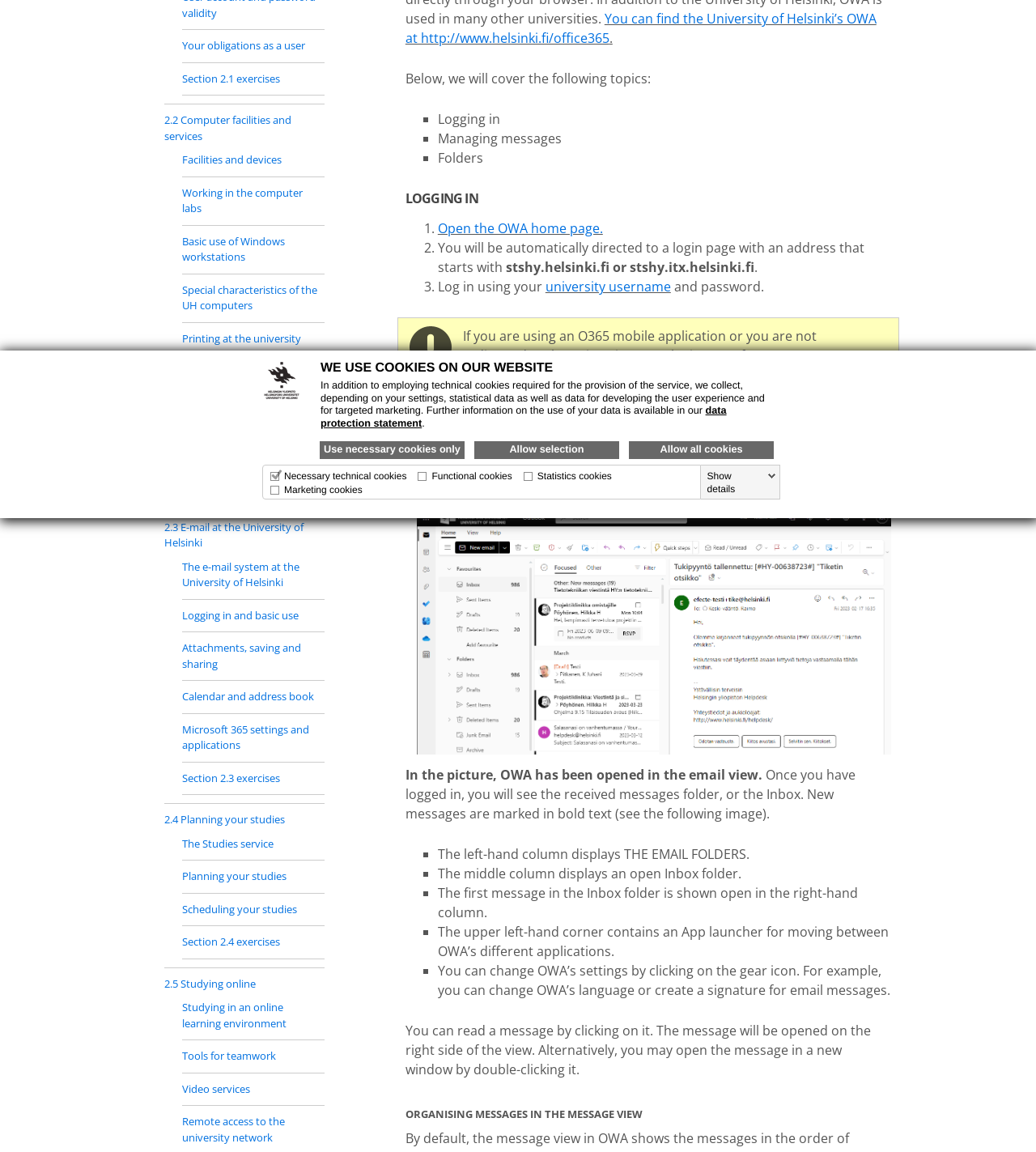Extract the bounding box coordinates for the UI element described by the text: "Downloadable programs". The coordinates should be in the form of [left, top, right, bottom] with values between 0 and 1.

[0.176, 0.386, 0.291, 0.399]